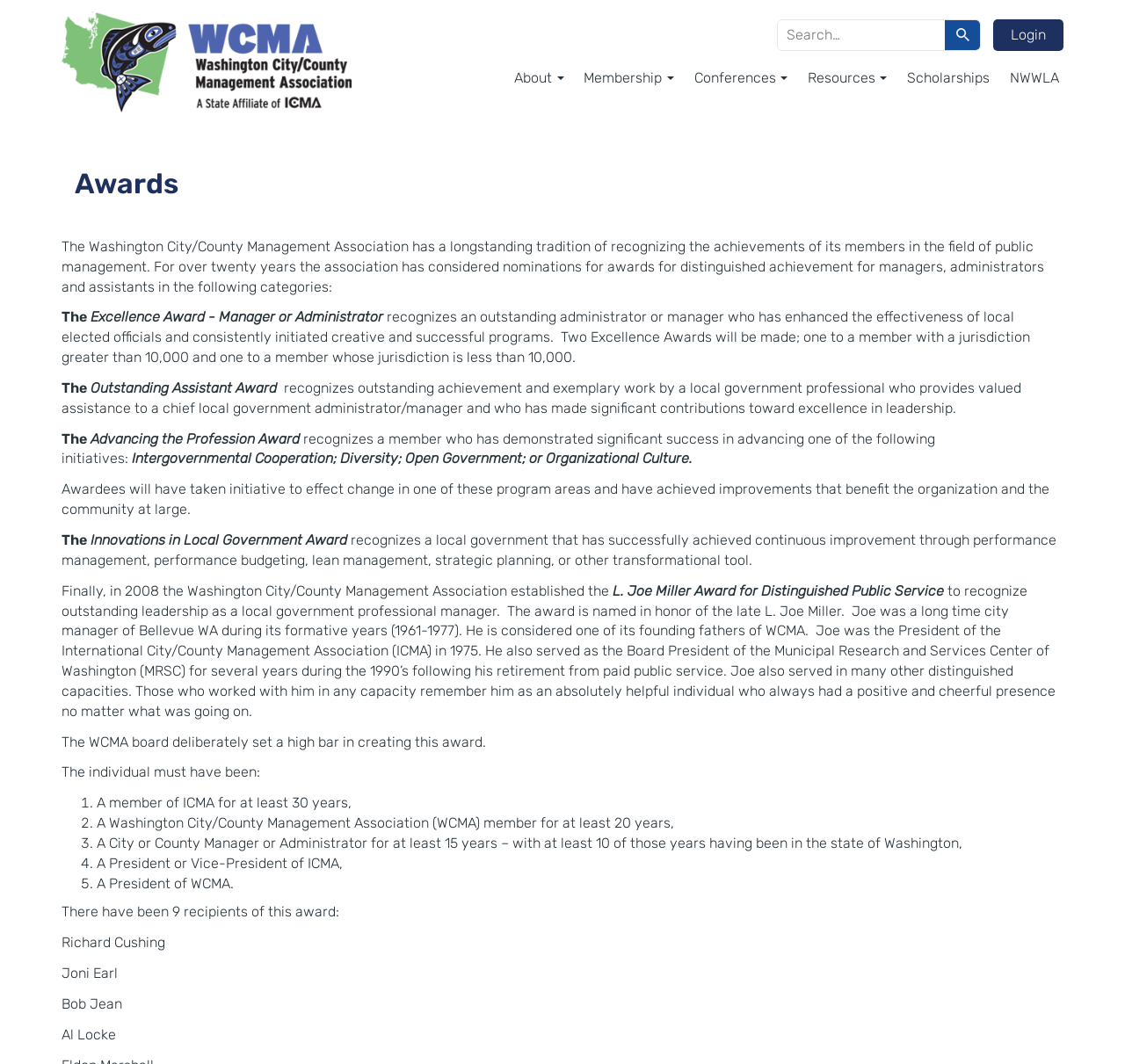What is the name of the award established in 2008?
Identify the answer in the screenshot and reply with a single word or phrase.

L. Joe Miller Award for Distinguished Public Service